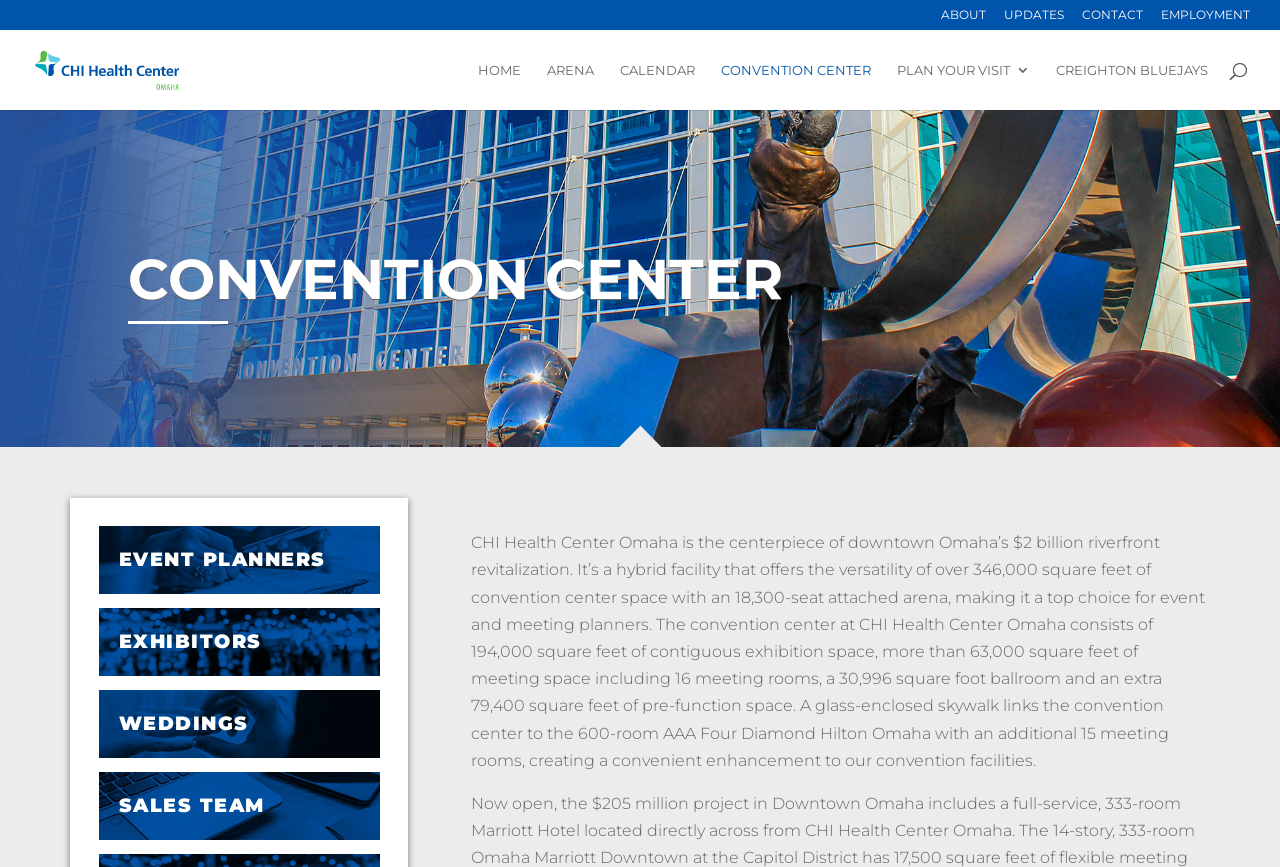Refer to the image and provide a thorough answer to this question:
What type of event is mentioned as a potential use of the convention center?

The type of event mentioned as a potential use of the convention center can be found in the StaticText 'WEDDINGS' with a bounding box of [0.093, 0.821, 0.194, 0.848]. This suggests that the convention center can be used for wedding events.